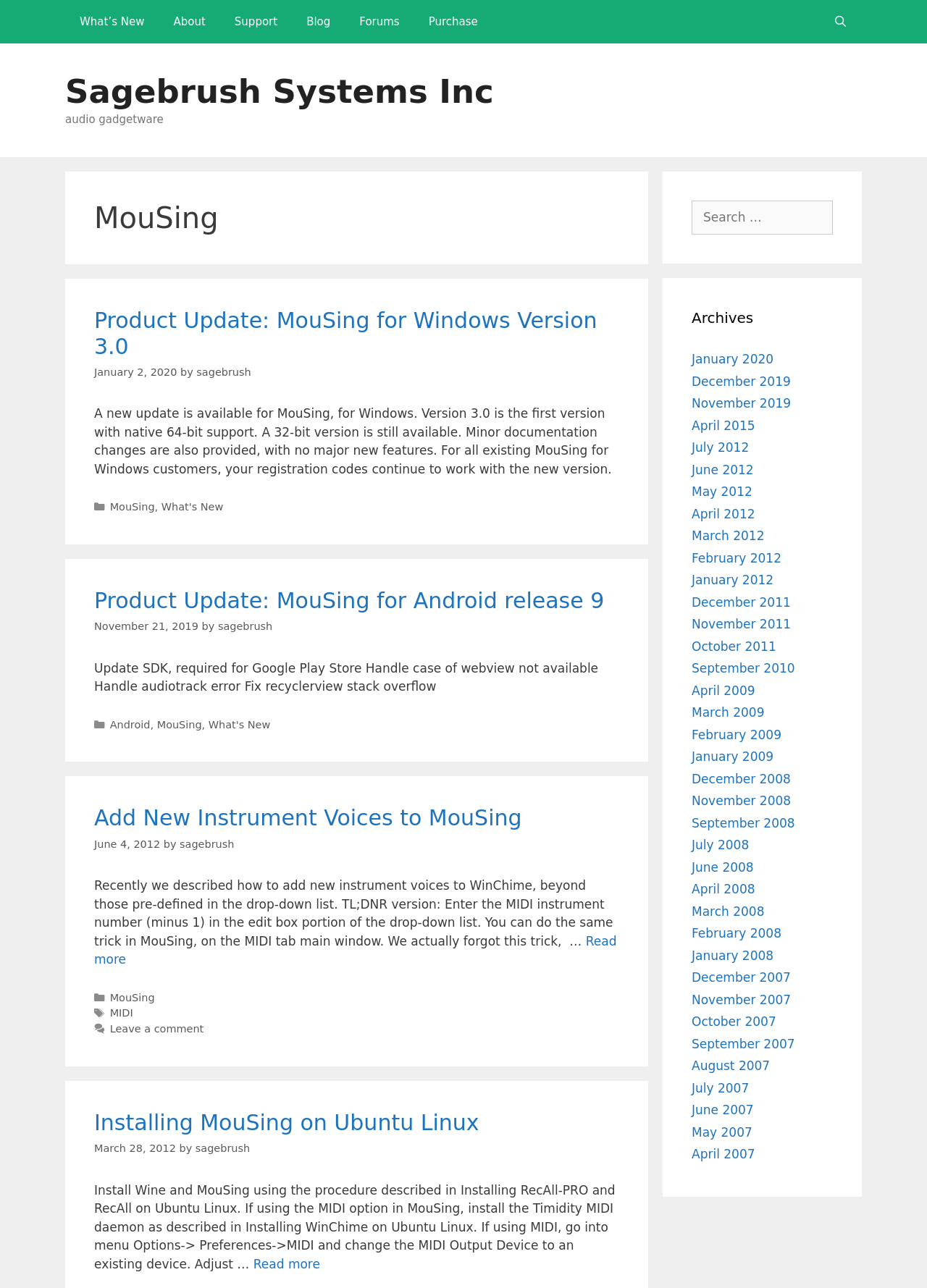What is the earliest month listed in the Archives section?
Give a comprehensive and detailed explanation for the question.

The Archives section lists several months, and the earliest one is March 2012, which can be found at the bottom of the list.